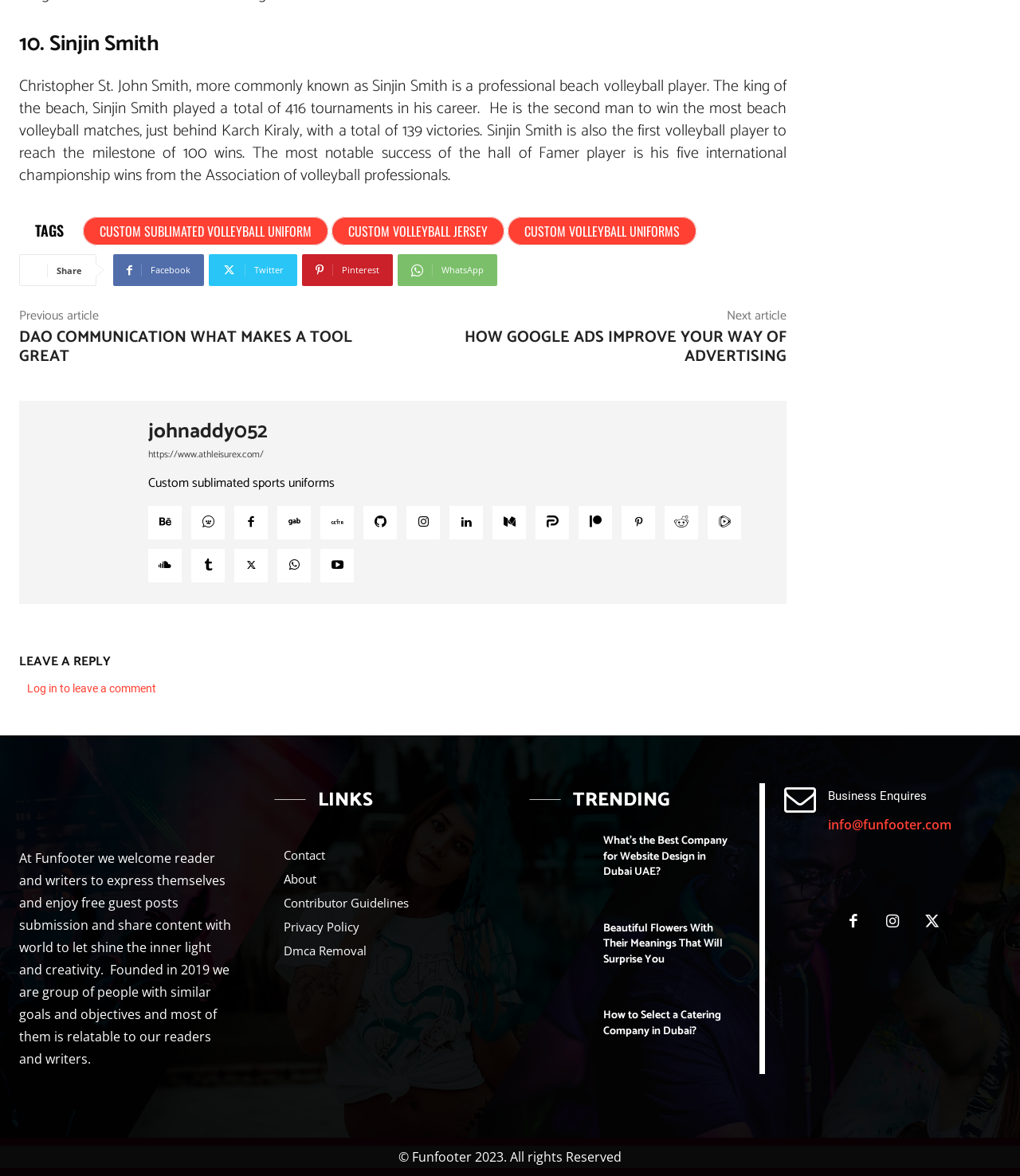Can you determine the bounding box coordinates of the area that needs to be clicked to fulfill the following instruction: "Read the previous article"?

[0.019, 0.276, 0.345, 0.315]